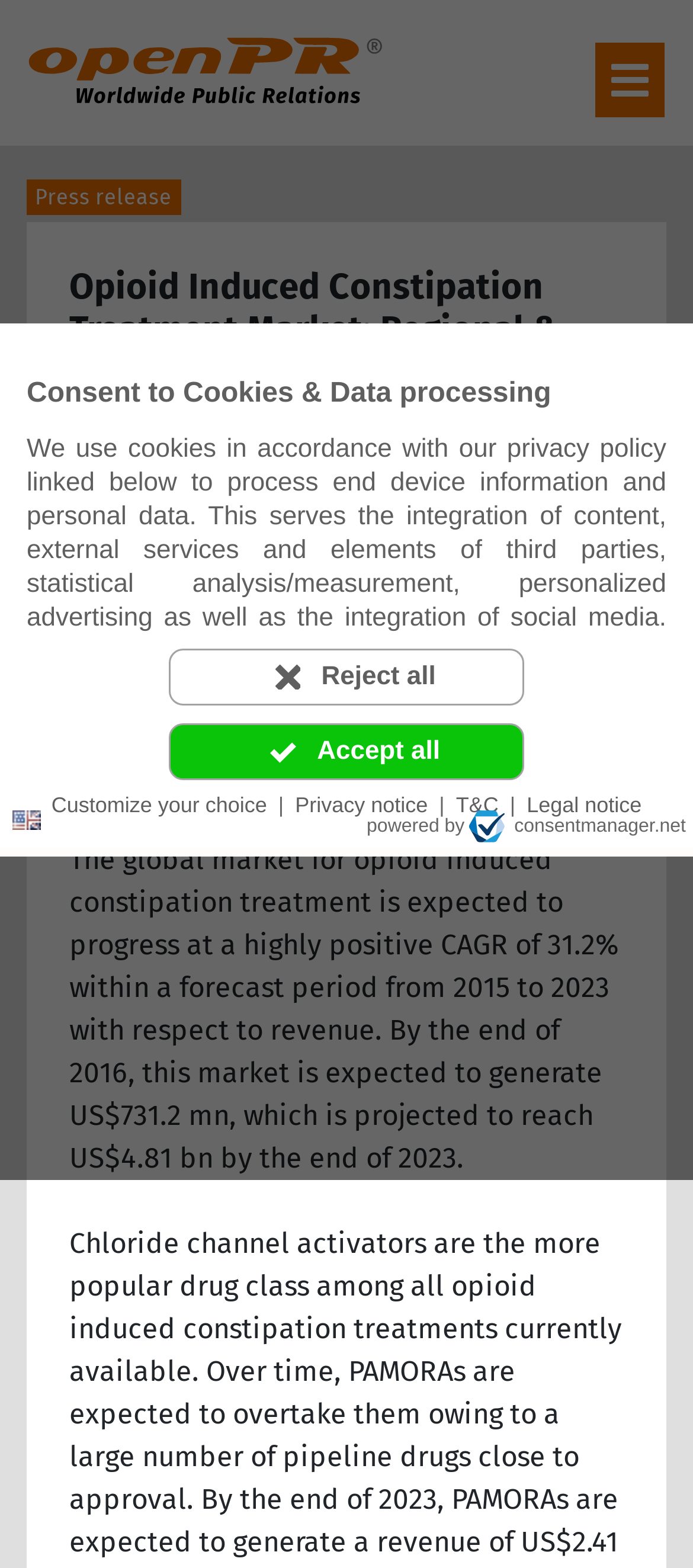Find the bounding box coordinates of the element to click in order to complete this instruction: "Click the 'Reject all' button". The bounding box coordinates must be four float numbers between 0 and 1, denoted as [left, top, right, bottom].

[0.244, 0.413, 0.756, 0.45]